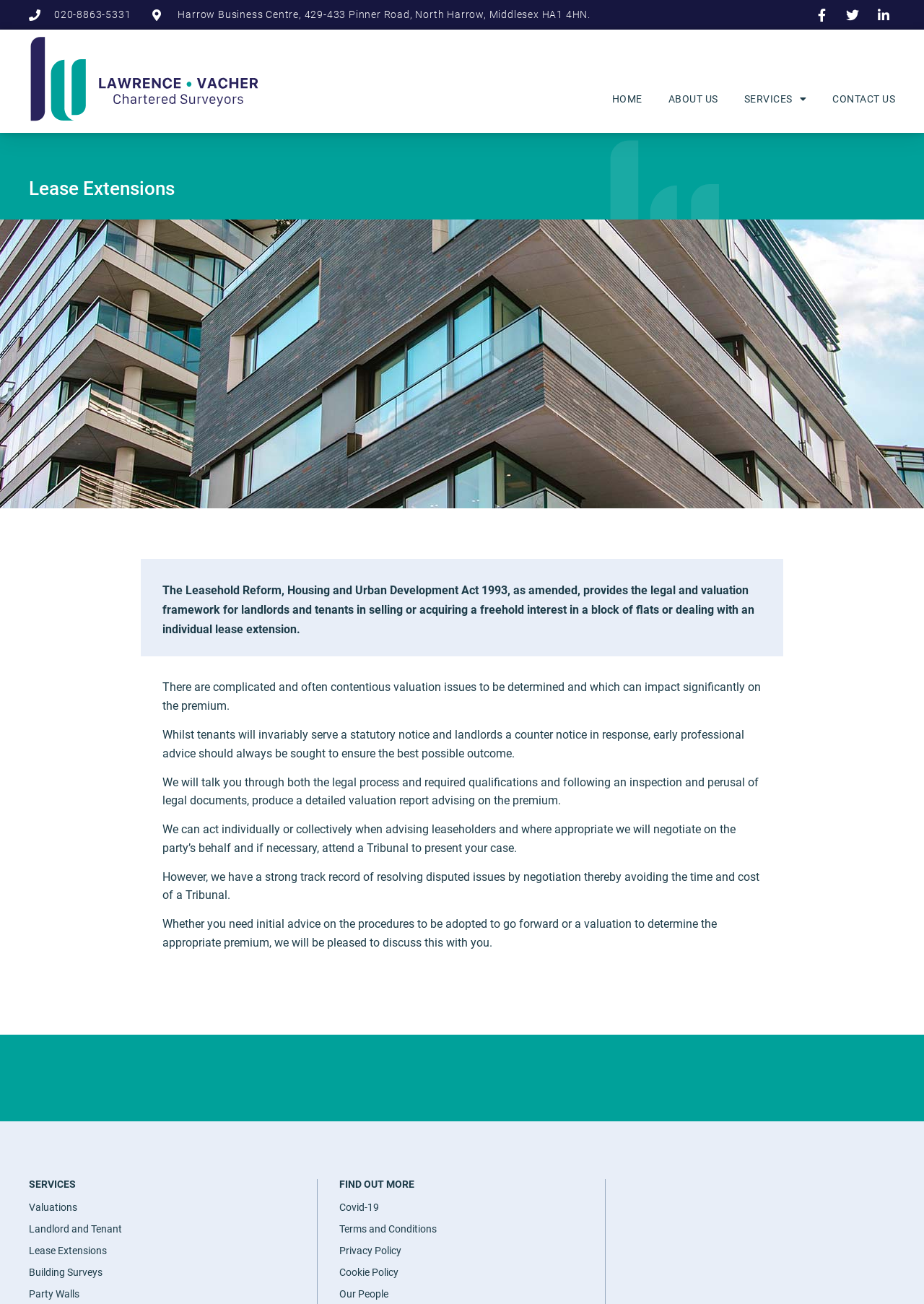Respond with a single word or phrase for the following question: 
How many links are in the main navigation menu?

4